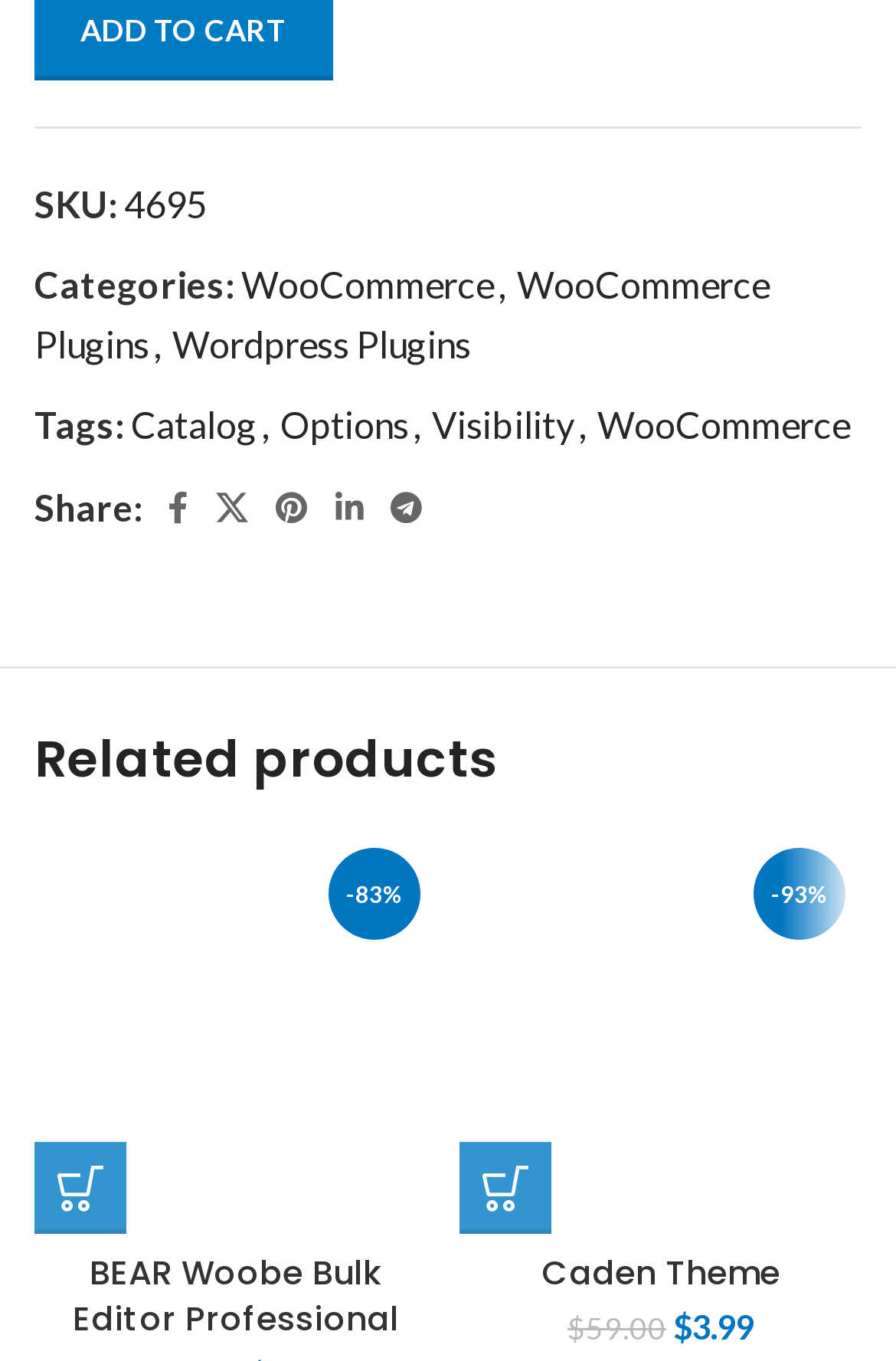What is the SKU of the product?
Refer to the screenshot and respond with a concise word or phrase.

4695